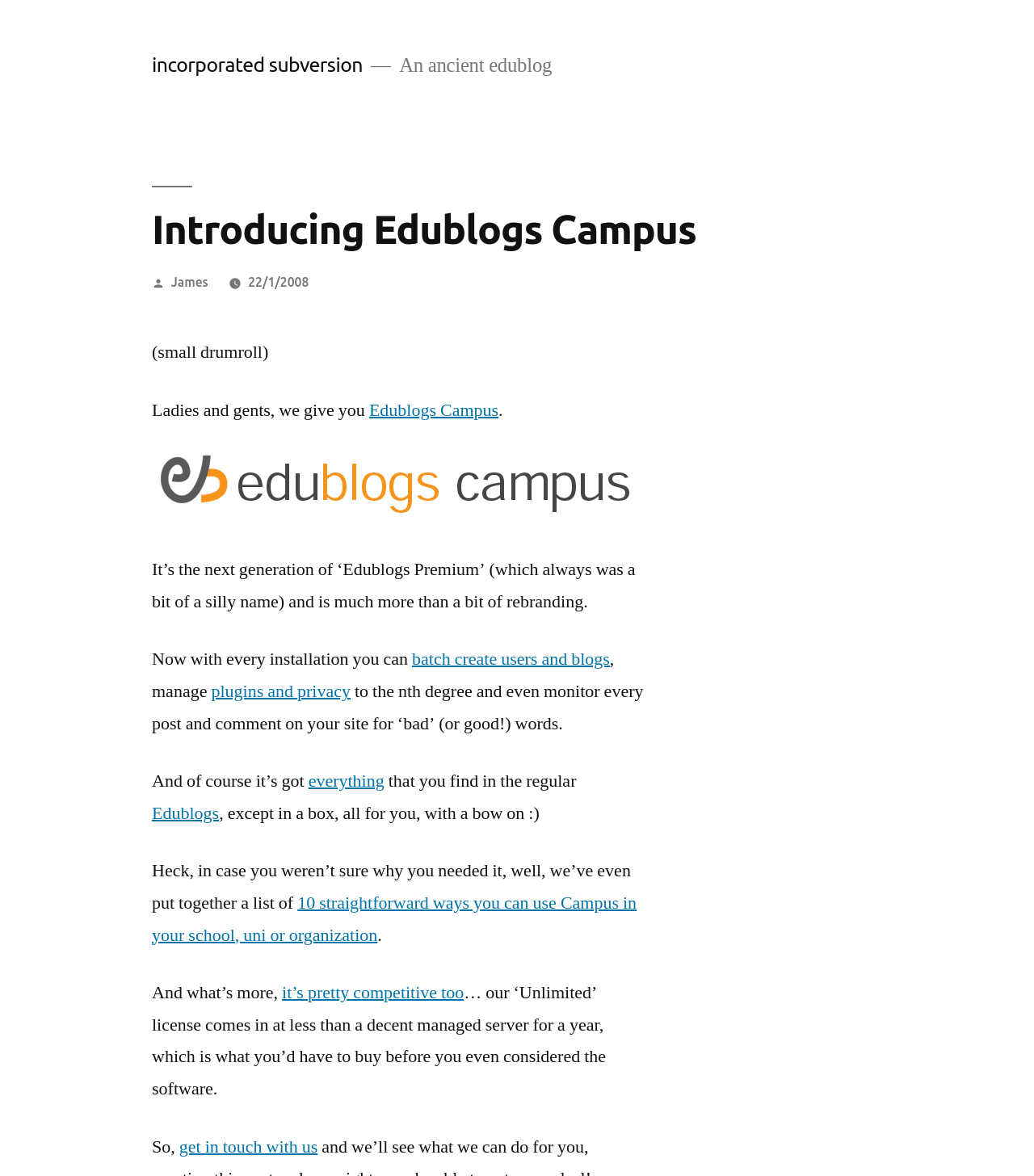Look at the image and write a detailed answer to the question: 
What is the focus of the article?

The article's focus is on introducing Edublogs Campus, as indicated by the header 'Introducing Edublogs Campus' and the overall content of the article.